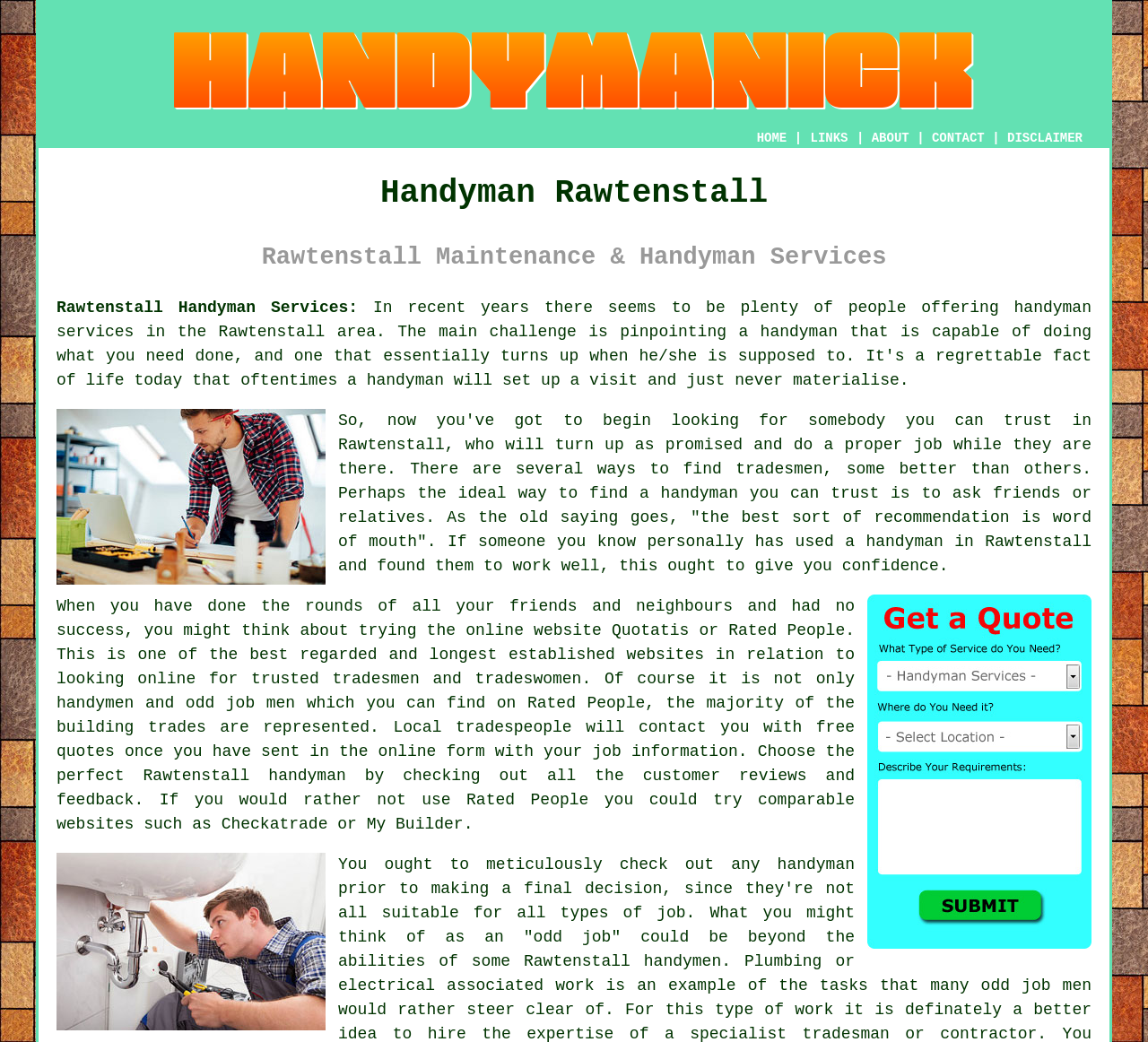Construct a comprehensive description capturing every detail on the webpage.

This webpage is about handyman services in Rawtenstall, Lancashire. At the top, there is a logo image of "Handyman Rawtenstall - Handymanick" and a navigation menu with links to "HOME", "ABOUT", "CONTACT", and "DISCLAIMER". Below the navigation menu, there are two headings: "Handyman Rawtenstall" and "Rawtenstall Maintenance & Handyman Services". 

The main content of the webpage is divided into several paragraphs. The first paragraph discusses the challenge of finding a reliable handyman in Rawtenstall. There is an image of "Handyman Rawtenstall (BB4)" on the left side of this paragraph. The text explains that it's essential to find a handyman who can be trusted to show up and do a proper job.

The next paragraphs provide advice on how to find a trustworthy handyman, such as asking friends or relatives for recommendations, using online websites like Quotatis or Rated People, and checking customer reviews and feedback. There are links to "handyman services", "tradesmen", "recommendation", and "Rated People" scattered throughout these paragraphs.

Towards the bottom of the webpage, there is a section that discusses the importance of carefully checking out any handyman before making a final decision, as not all handymen are suitable for all types of jobs. There is an image of "Rawtenstall Odd Job Man" on the left side of this section. Finally, there is a link to "Rawtenstall Handyman Quotes (01706)" at the bottom of the webpage.